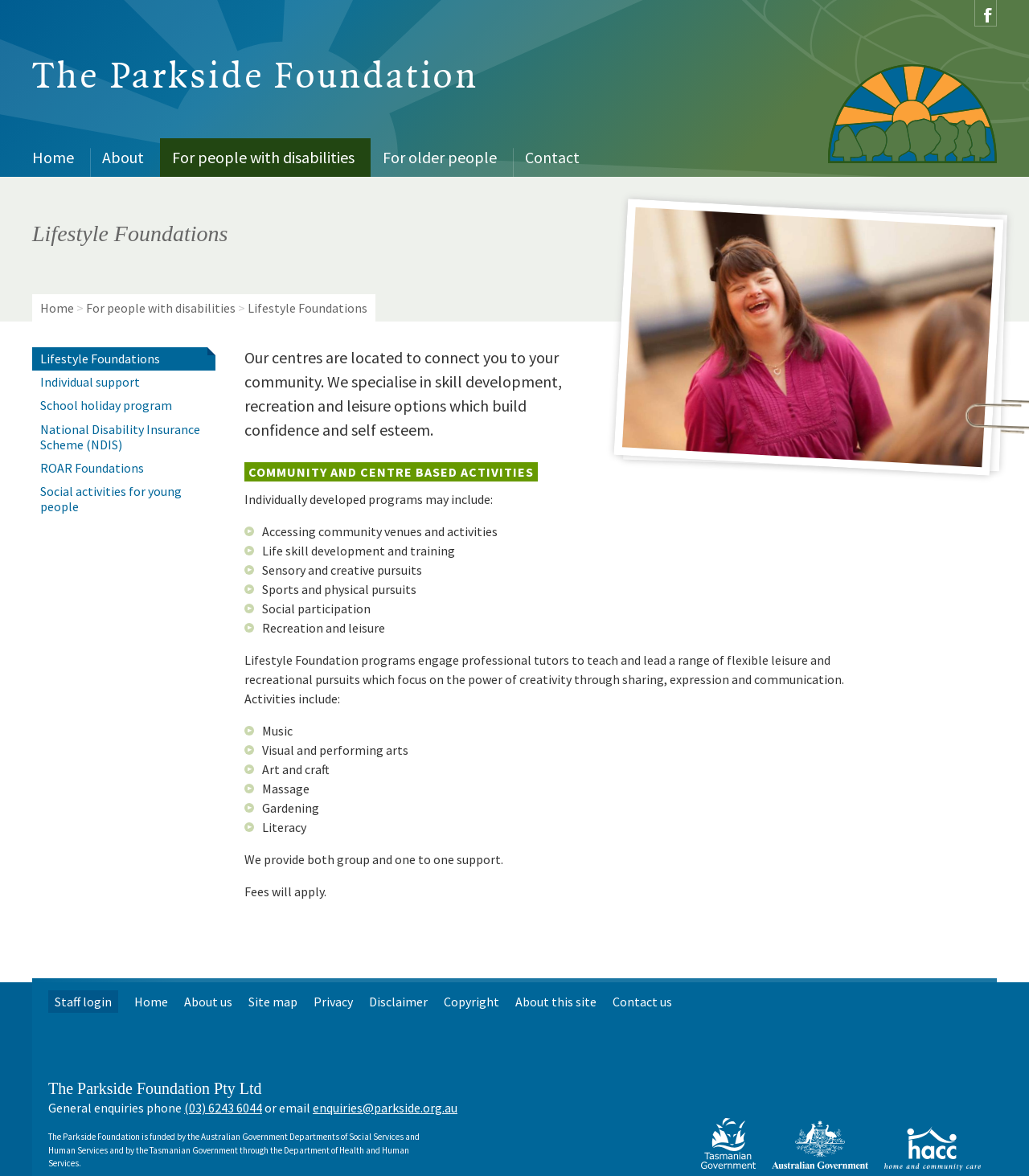Determine the bounding box coordinates of the section to be clicked to follow the instruction: "Click on the 'Contact' link". The coordinates should be given as four float numbers between 0 and 1, formatted as [left, top, right, bottom].

[0.498, 0.118, 0.579, 0.15]